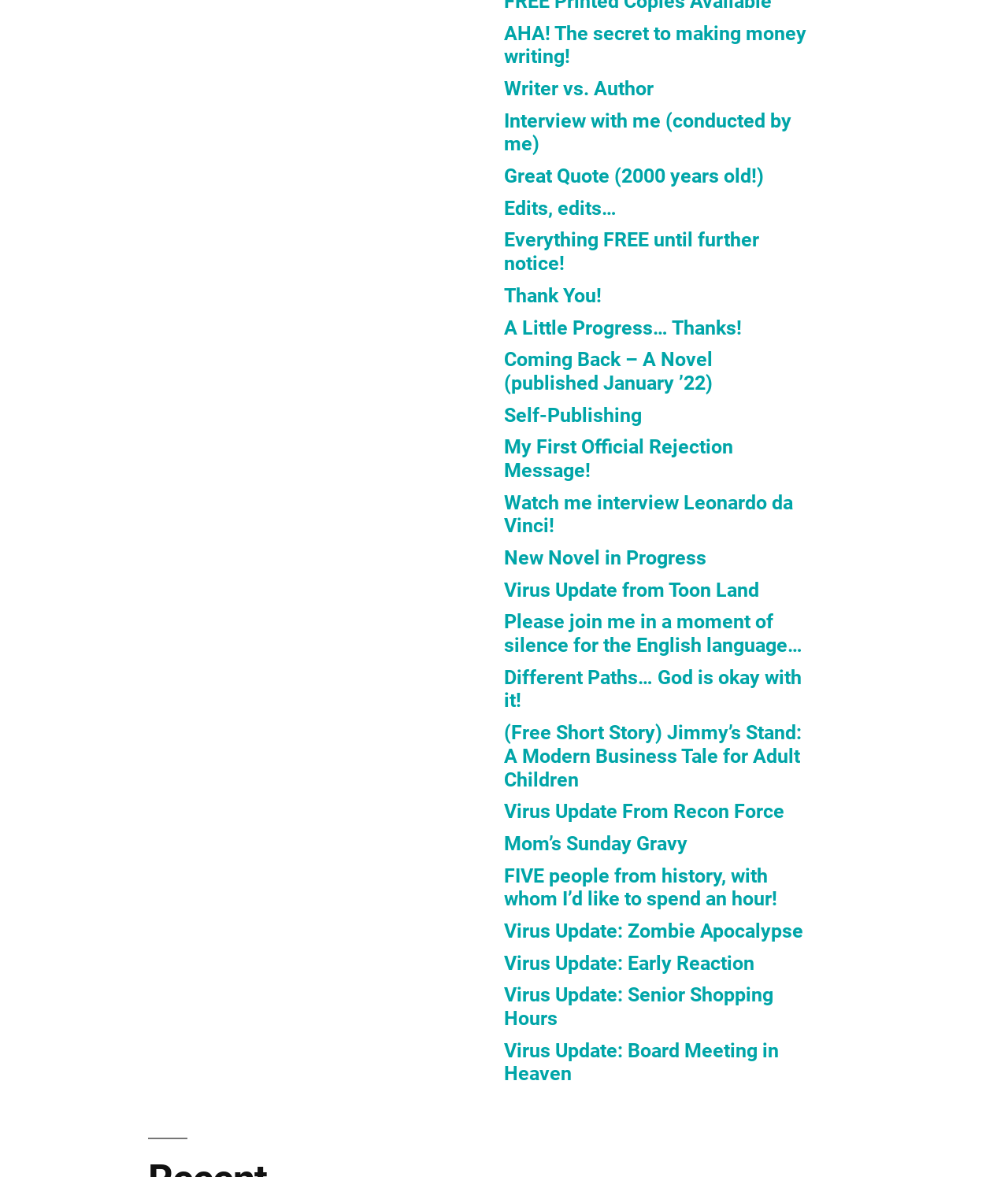How many links are there on the webpage?
Please answer the question with a single word or phrase, referencing the image.

21